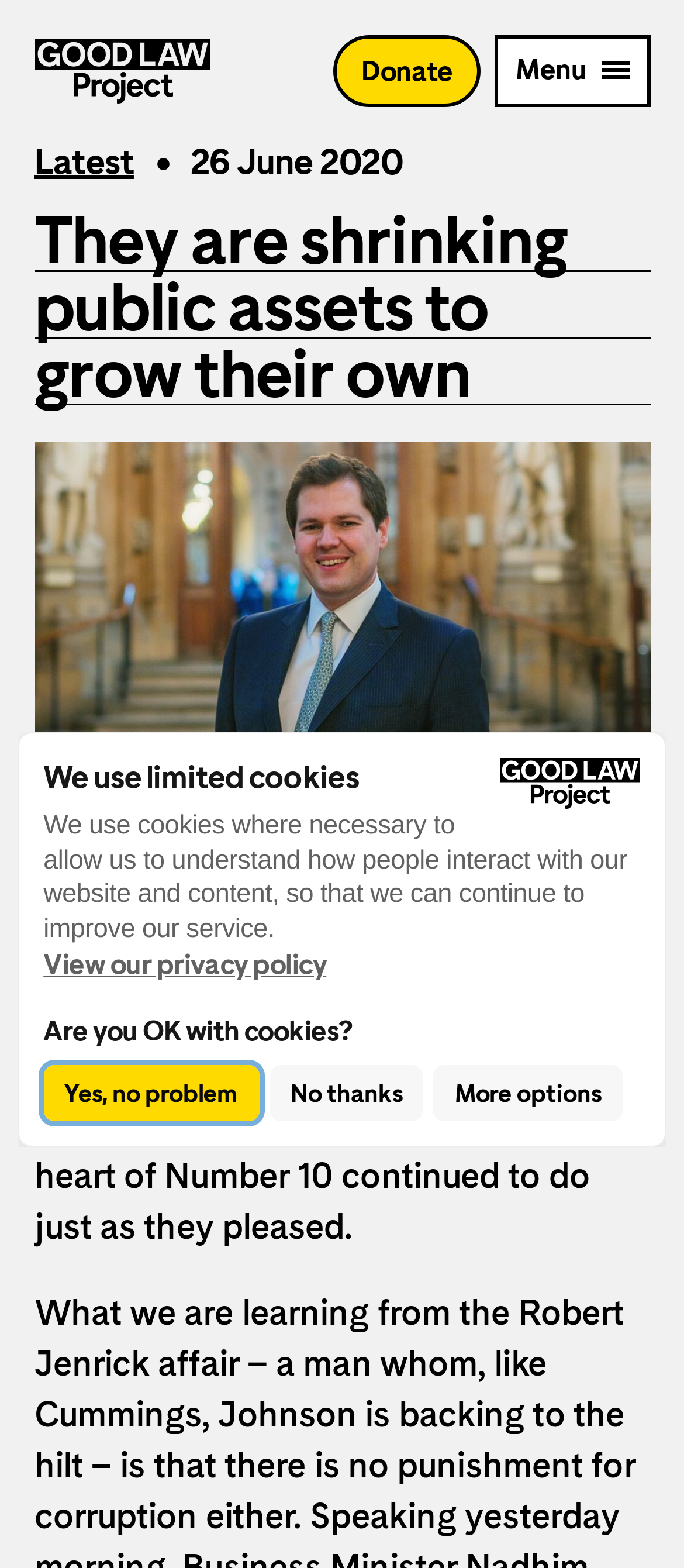Can you show the bounding box coordinates of the region to click on to complete the task described in the instruction: "Visit Home"?

None